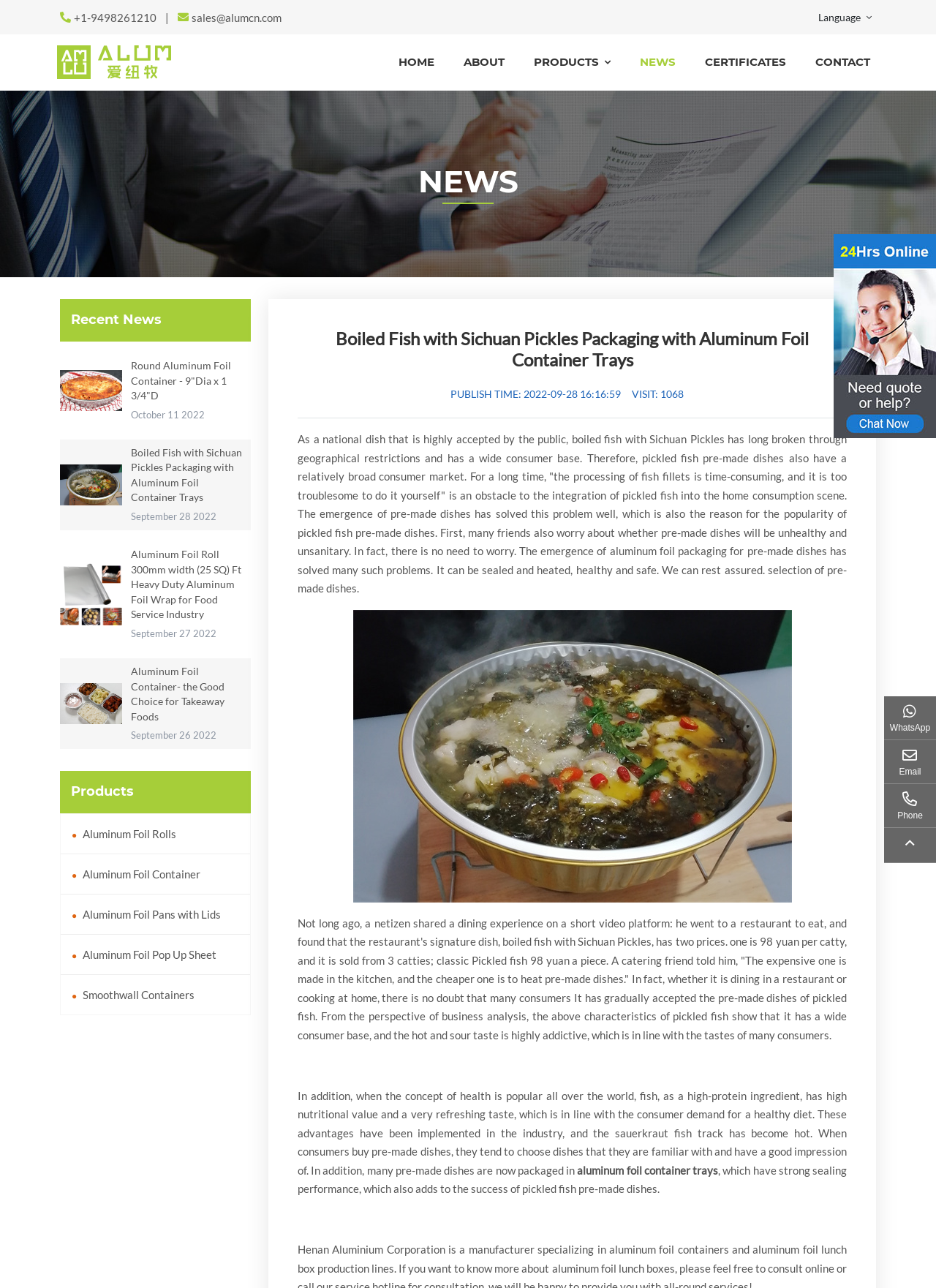Please specify the bounding box coordinates for the clickable region that will help you carry out the instruction: "Contact us via email".

[0.205, 0.008, 0.301, 0.018]